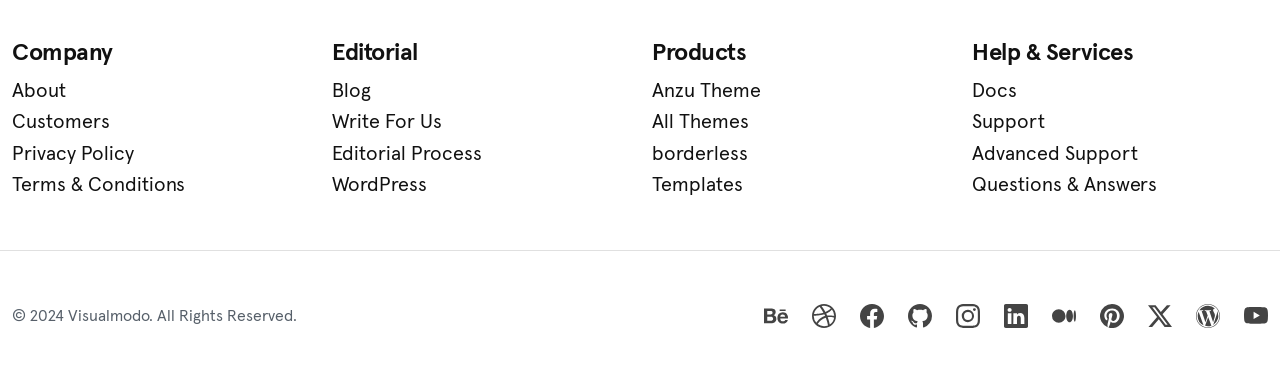Highlight the bounding box coordinates of the element you need to click to perform the following instruction: "Read the blog."

[0.259, 0.198, 0.491, 0.28]